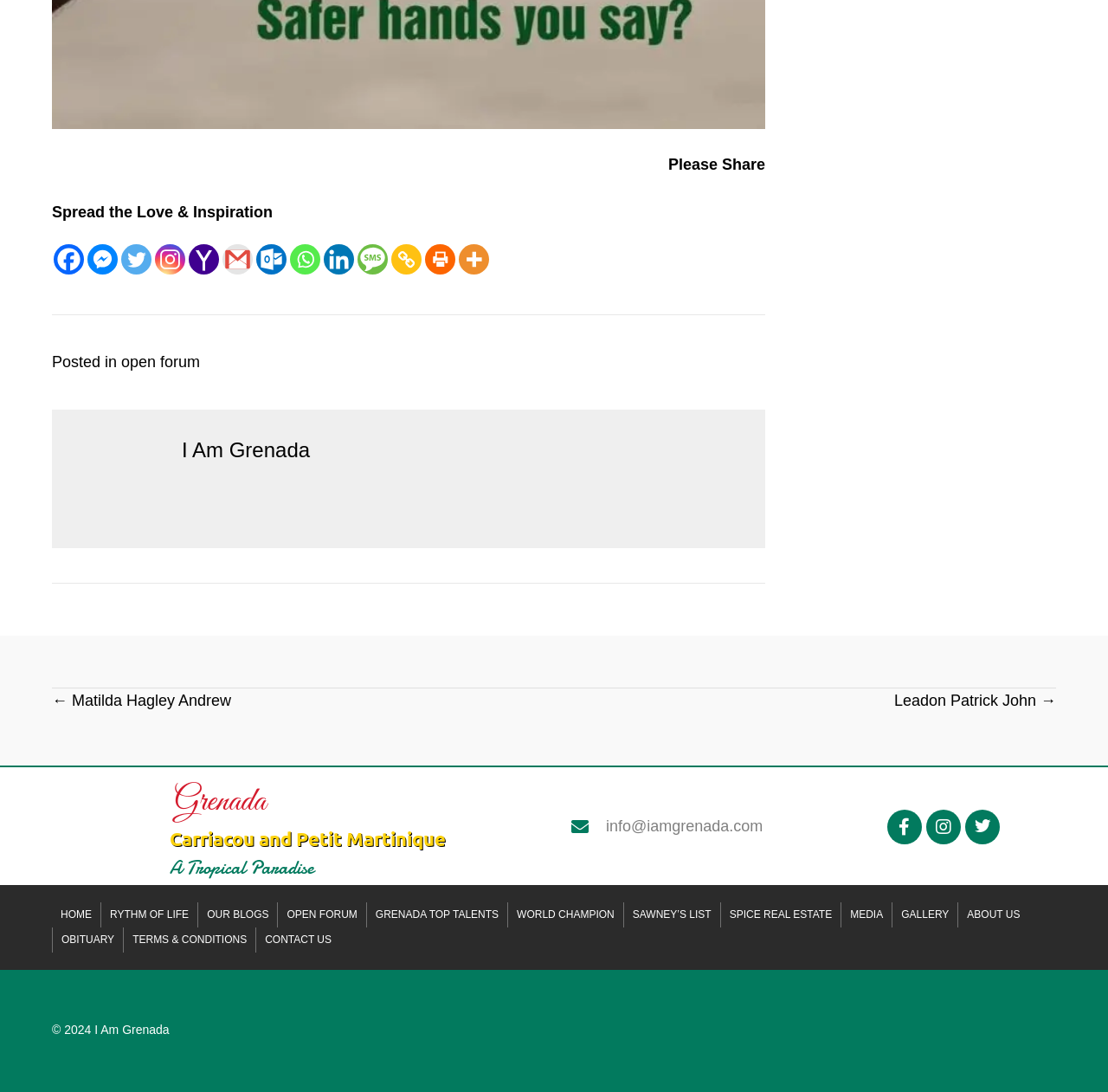Please find the bounding box for the UI element described by: "aria-label="Gmail" title="Google Gmail"".

[0.201, 0.207, 0.228, 0.251]